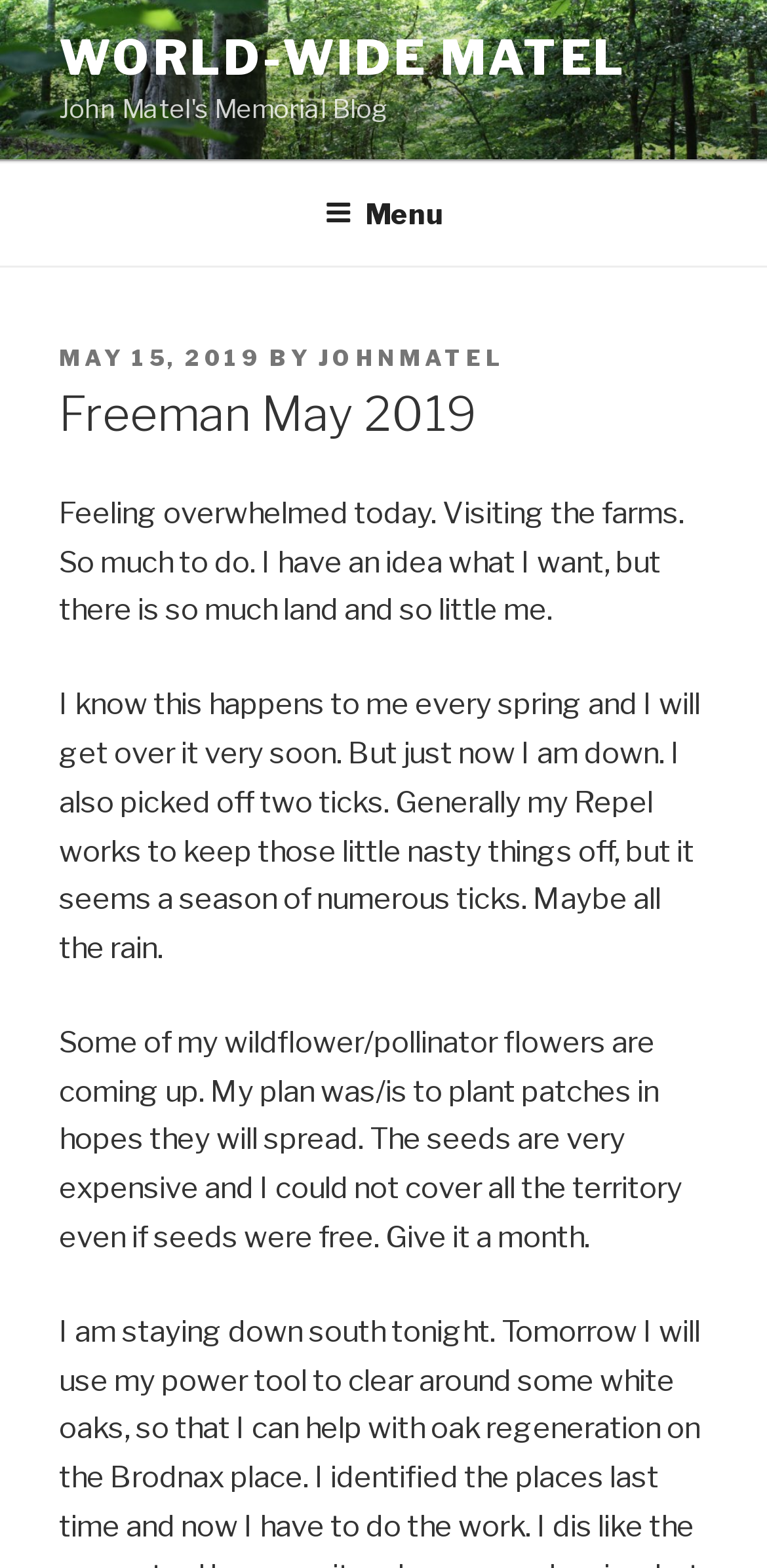Answer the following query with a single word or phrase:
Who is the author of the post?

JOHNMATEL